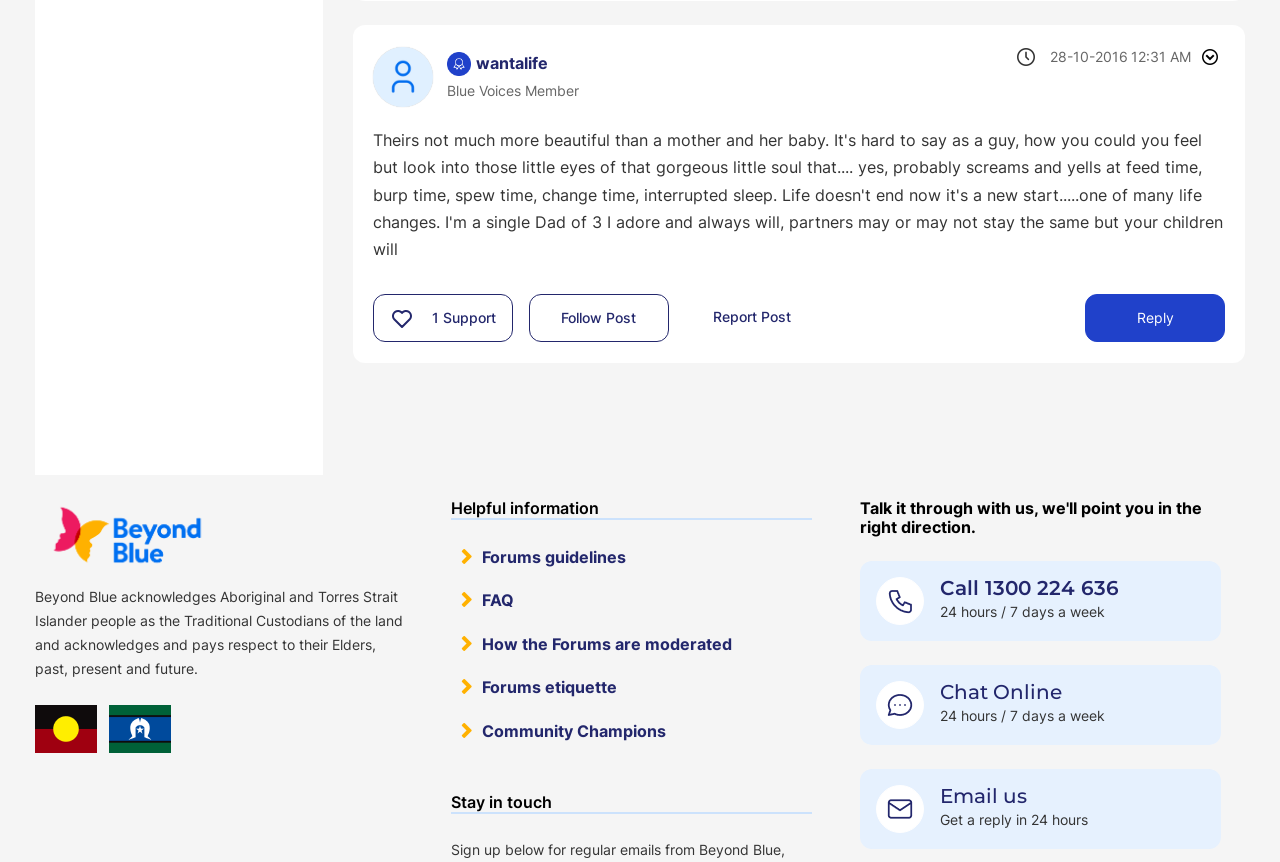Please find and report the bounding box coordinates of the element to click in order to perform the following action: "Reply to comment". The coordinates should be expressed as four float numbers between 0 and 1, in the format [left, top, right, bottom].

[0.848, 0.341, 0.957, 0.396]